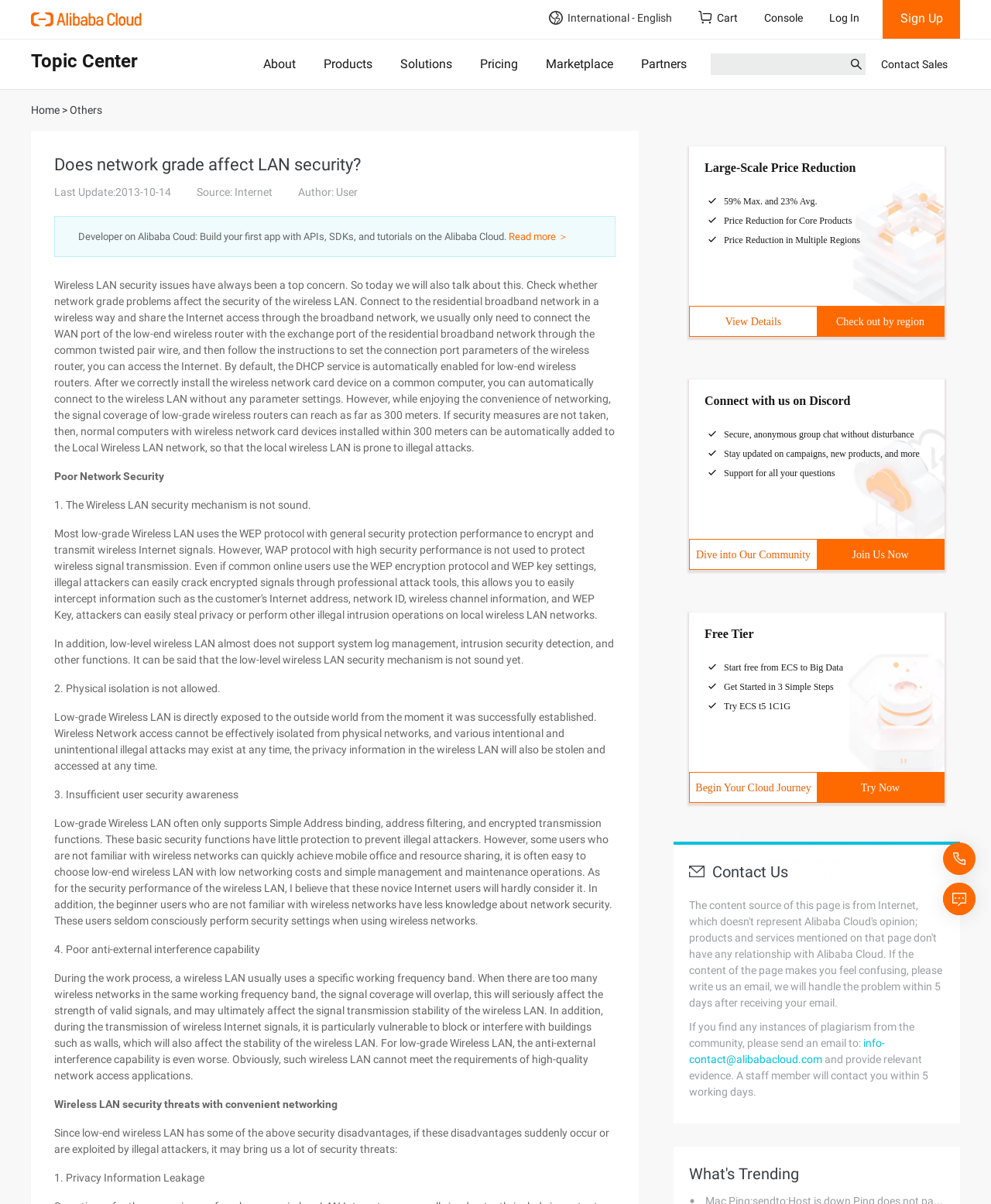Analyze the image and provide a detailed answer to the question: What is the main topic of this webpage?

The webpage is discussing the security issues of Wireless LAN, including the problems of poor network security, physical isolation, insufficient user security awareness, and poor anti-external interference capability.